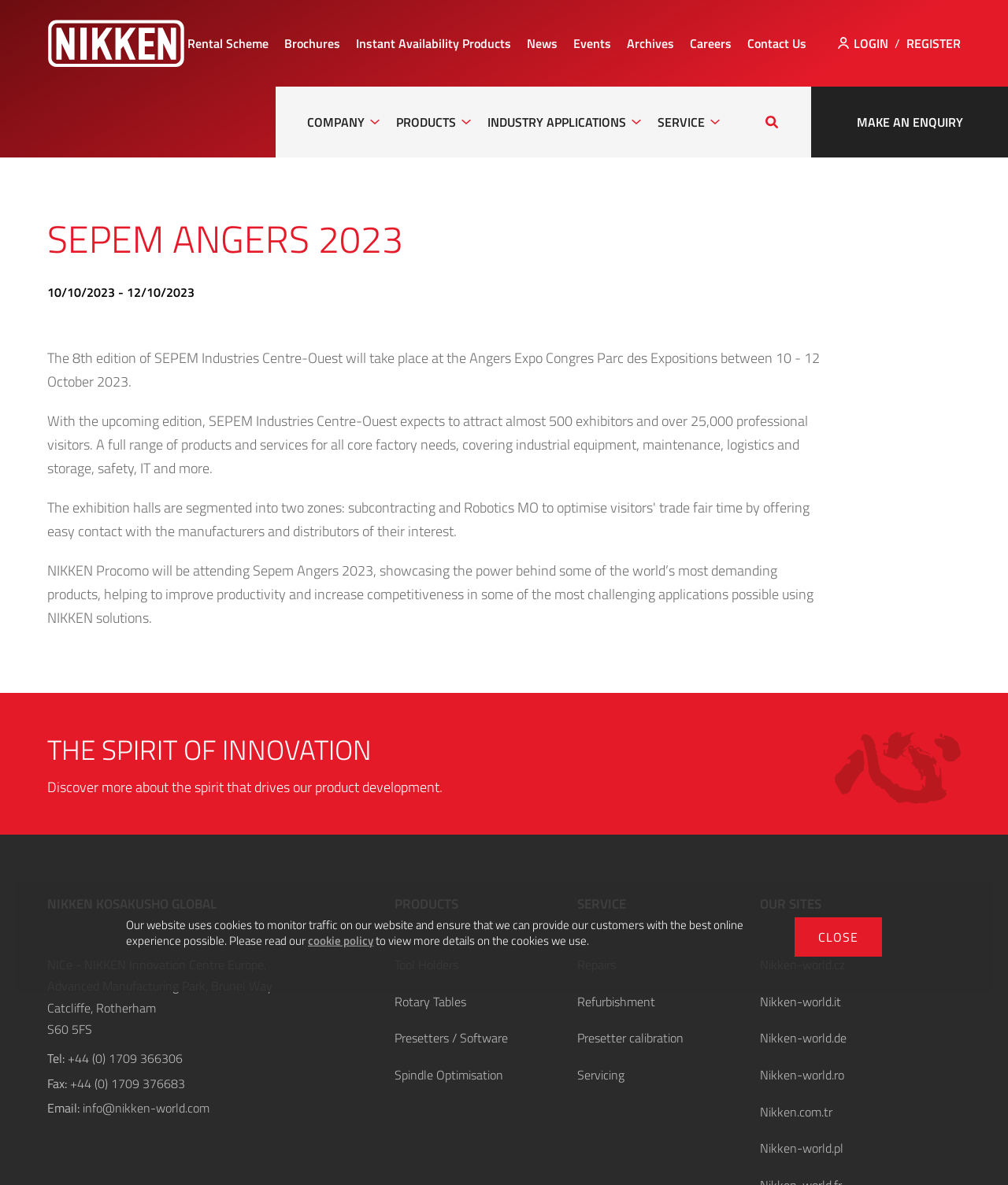What is the event mentioned on the webpage?
Provide a detailed and extensive answer to the question.

The webpage mentions an event called SEPEM Angers 2023, which is the 8th edition of SEPEM Industries Centre-Ouest, taking place at the Angers Expo Congres Parc des Expositions between 10 - 12 October 2023.